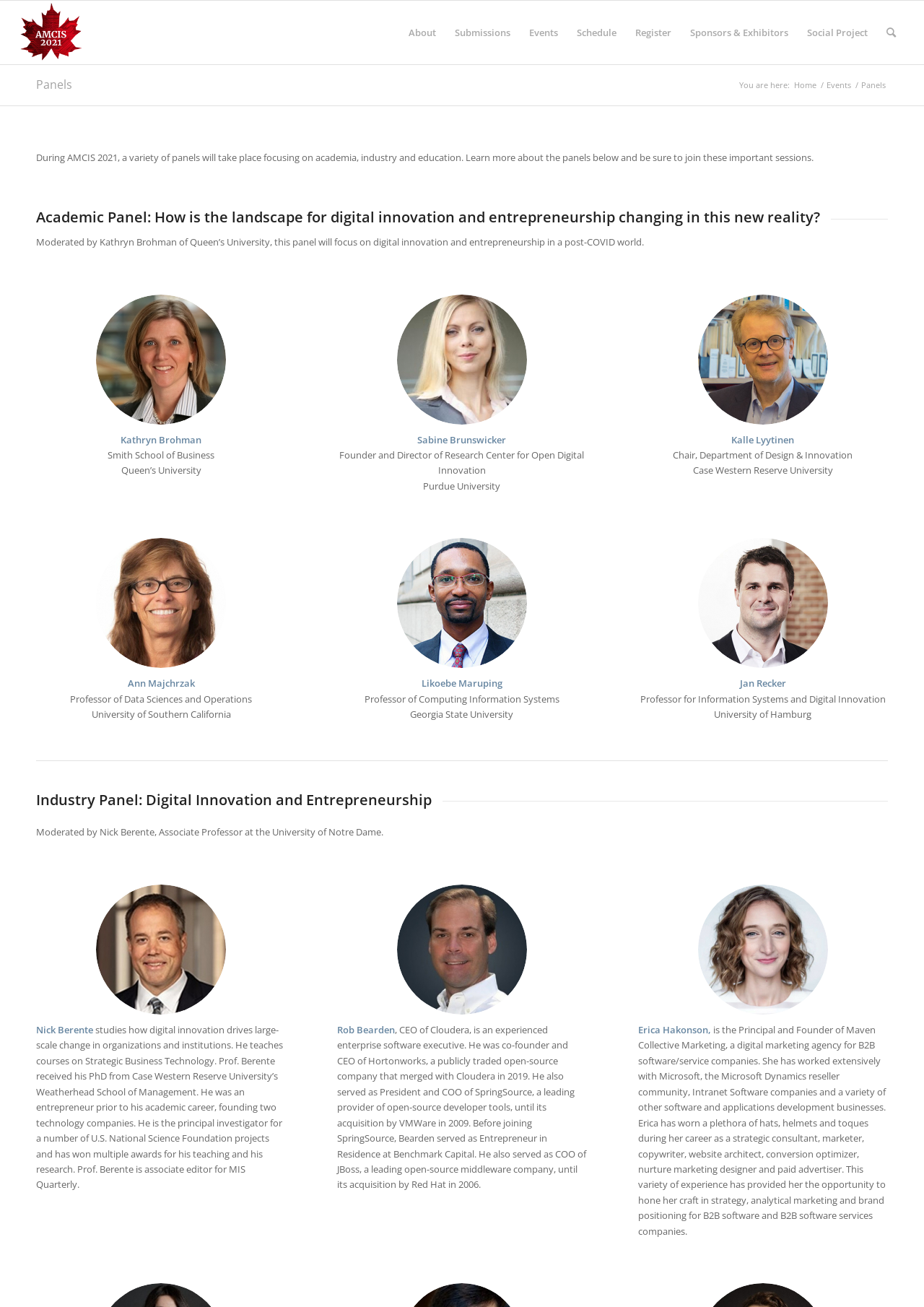Find the bounding box coordinates of the element you need to click on to perform this action: 'Click on the 'Submissions' link'. The coordinates should be represented by four float values between 0 and 1, in the format [left, top, right, bottom].

[0.482, 0.001, 0.563, 0.049]